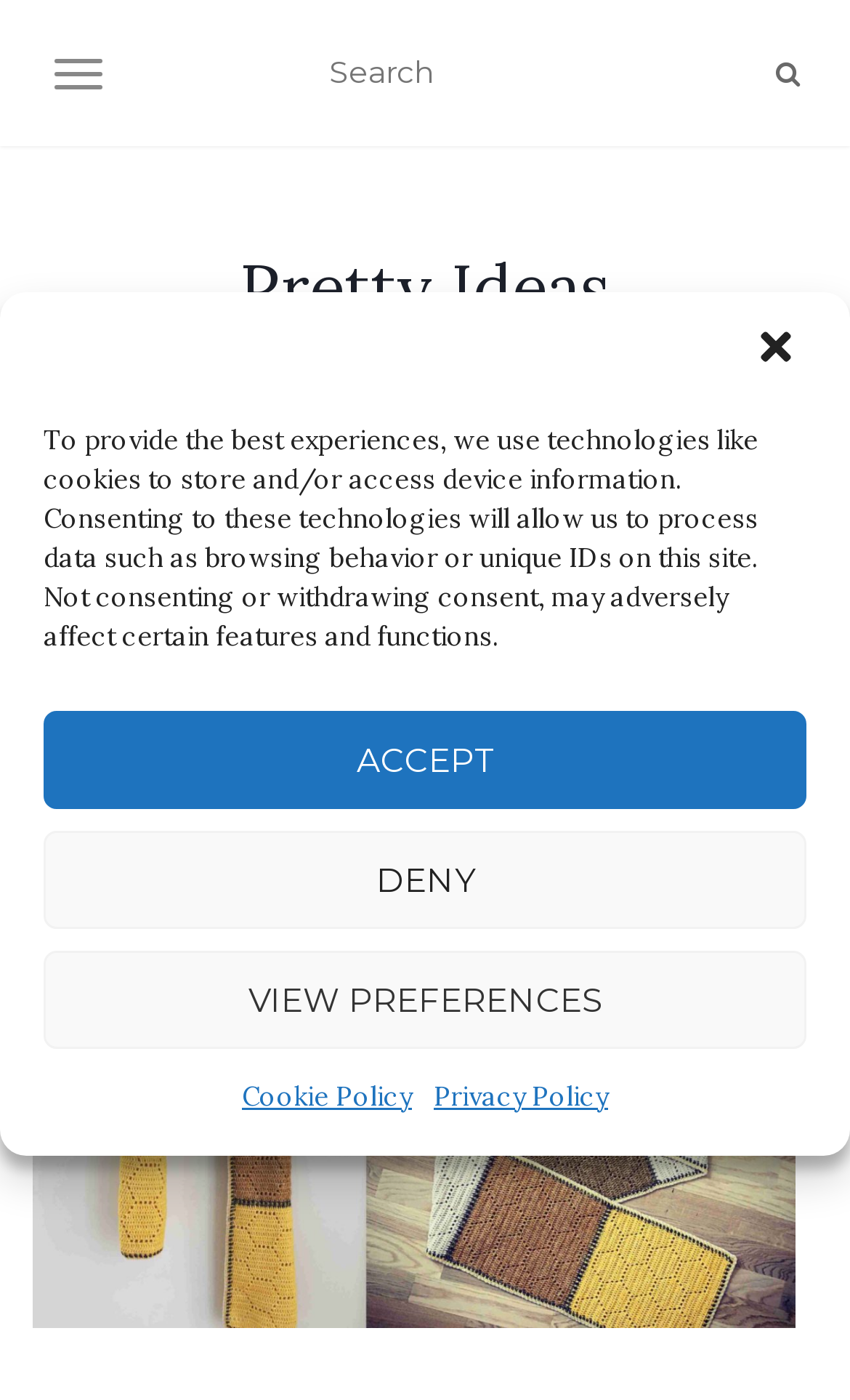Using the provided description Hotel Sales, find the bounding box coordinates for the UI element. Provide the coordinates in (top-left x, top-left y, bottom-right x, bottom-right y) format, ensuring all values are between 0 and 1.

None